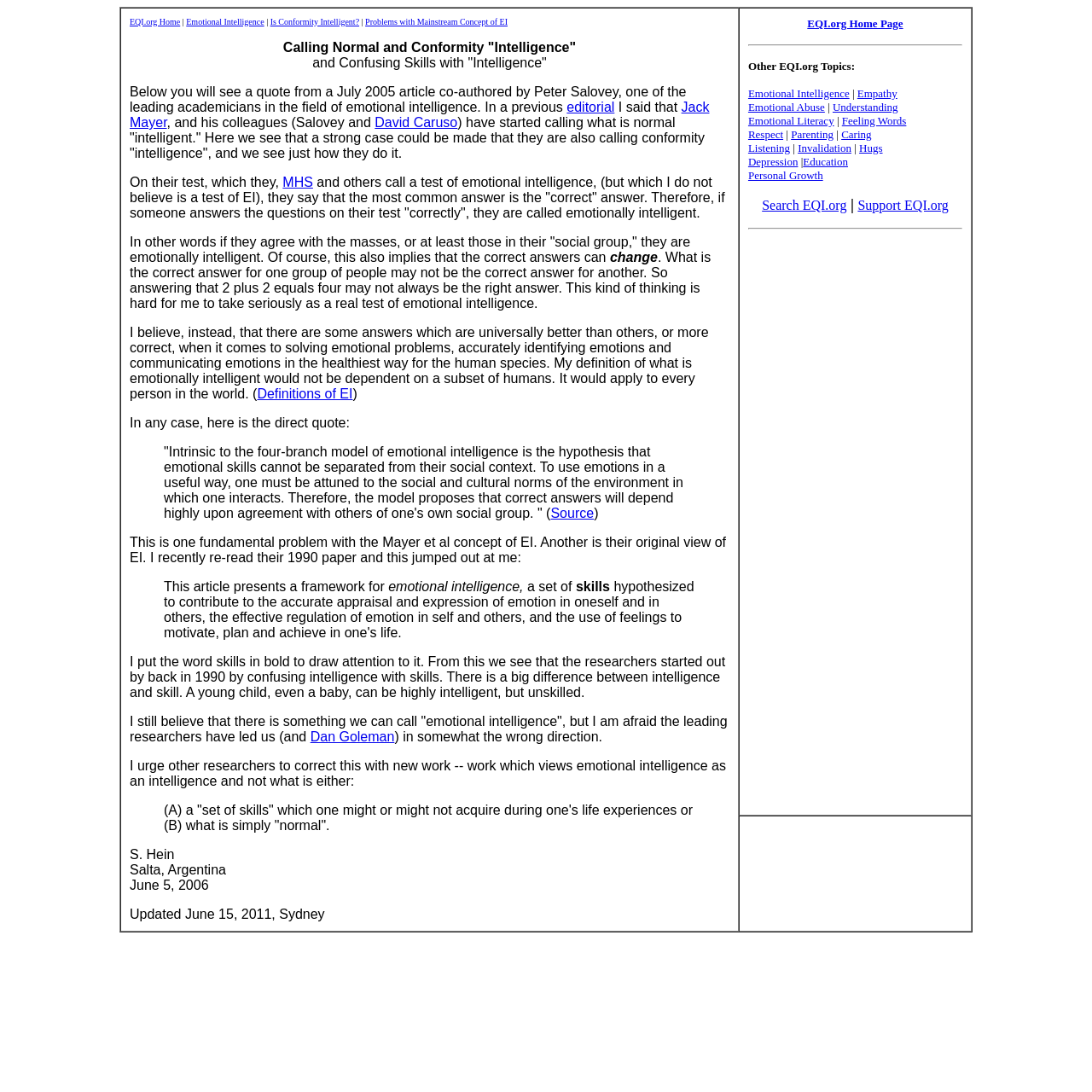Generate a thorough explanation of the webpage's elements.

The webpage is about emotional intelligence, with a focus on criticizing the mainstream concept of emotional intelligence. The page is divided into two main sections. The top section contains a table with two rows, each row having a grid cell that spans almost the entire width of the page.

In the top-left section, there is a long article that discusses the problems with the mainstream concept of emotional intelligence. The article is written in a formal tone and includes quotes from academic papers. The author argues that the leading researchers in the field of emotional intelligence have confused intelligence with skills and that their tests are flawed. The article also mentions the importance of emotional intelligence and the need for a new approach to understanding it.

Below the article, there are several links to other topics related to emotional intelligence, such as empathy, emotional abuse, and emotional literacy. These links are separated by vertical lines and are arranged horizontally across the page.

In the bottom section, there is a horizontal separator line, followed by another set of links to topics related to emotional intelligence, including parenting, caring, and personal growth. These links are also separated by vertical lines and are arranged horizontally across the page.

Overall, the webpage appears to be a resource for people interested in learning more about emotional intelligence and its related topics. The design is simple and easy to navigate, with a focus on providing informative content.